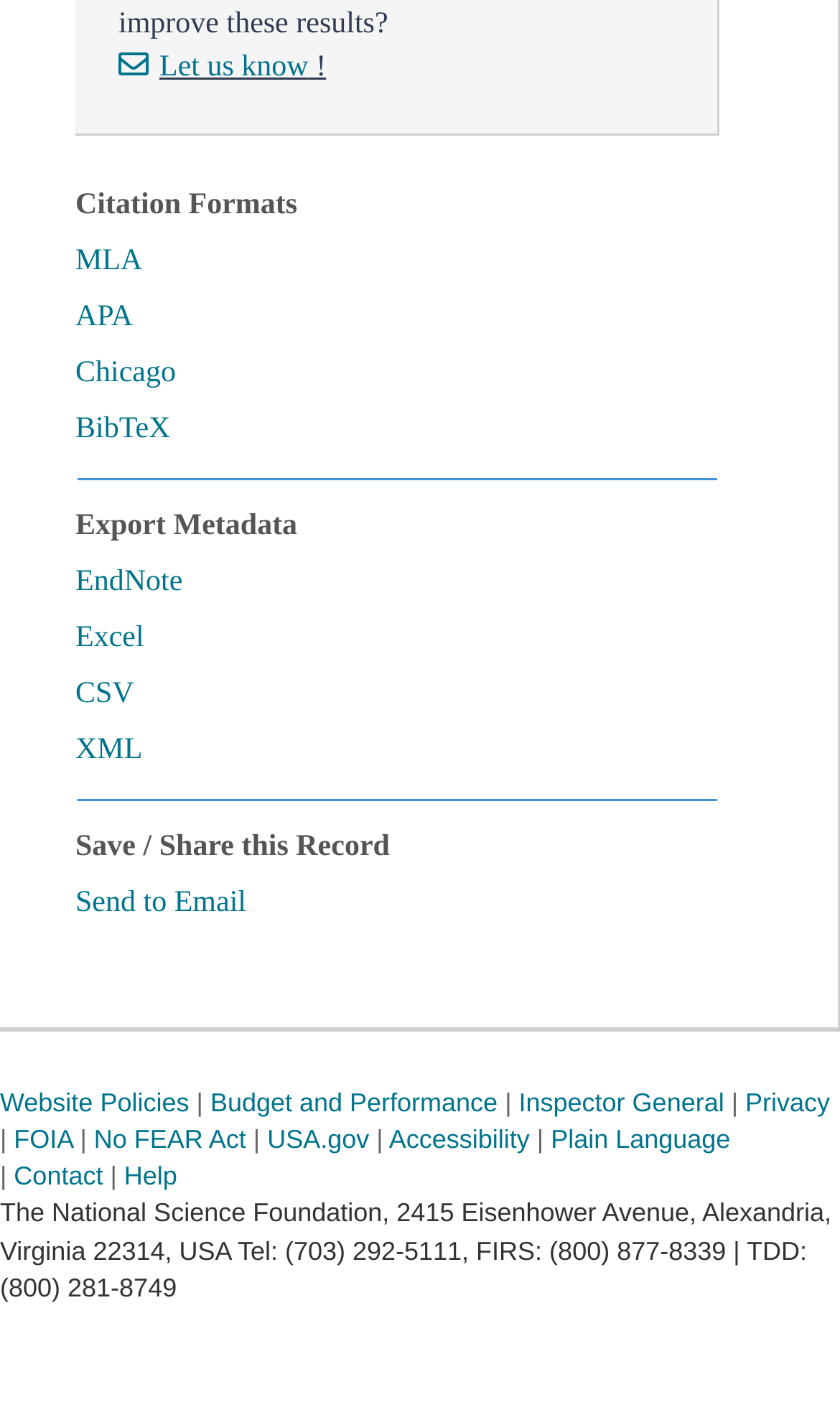Find the bounding box coordinates of the element's region that should be clicked in order to follow the given instruction: "Contact us". The coordinates should consist of four float numbers between 0 and 1, i.e., [left, top, right, bottom].

[0.017, 0.828, 0.123, 0.85]